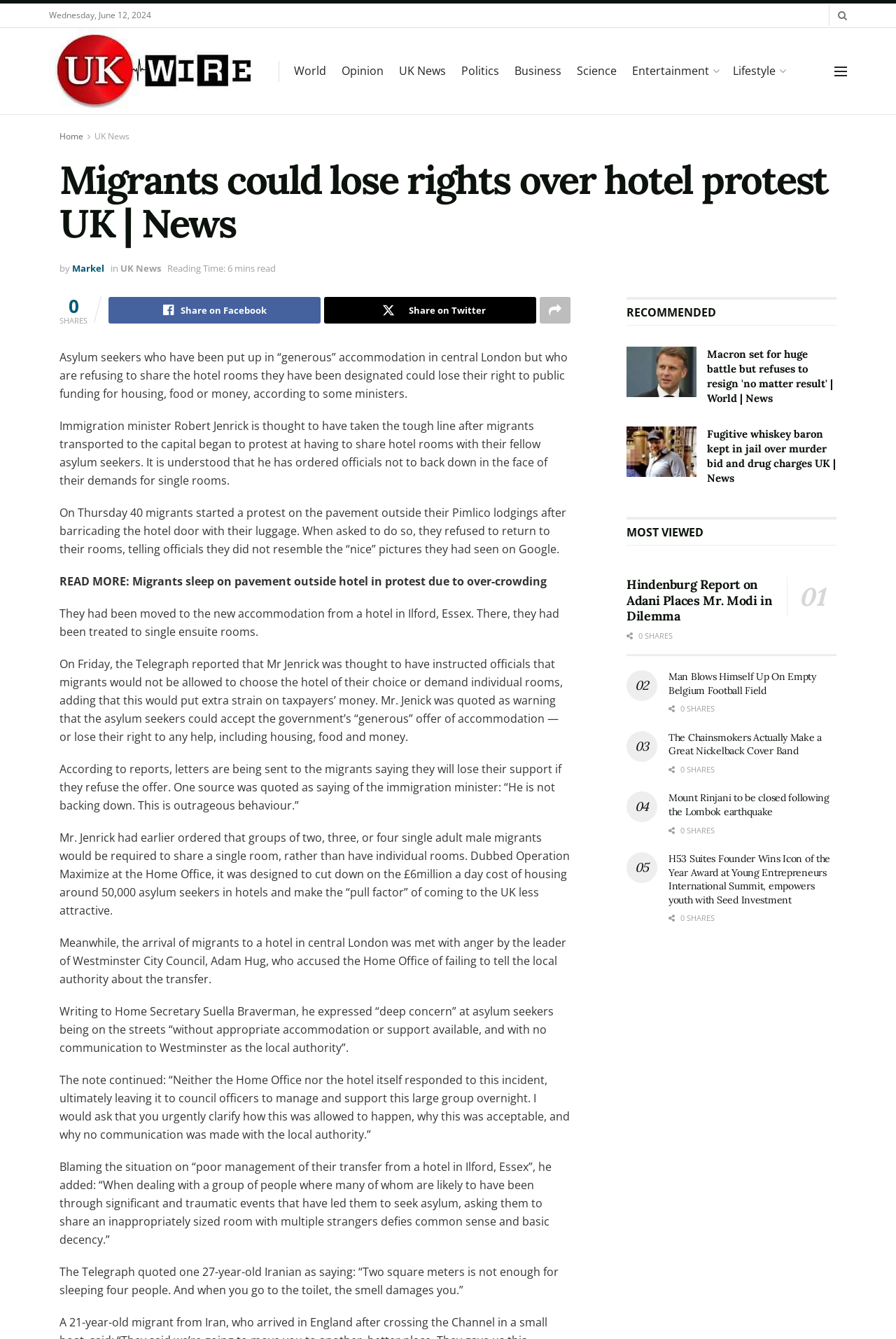Extract the bounding box coordinates for the HTML element that matches this description: "Share 0". The coordinates should be four float numbers between 0 and 1, i.e., [left, top, right, bottom].

[0.746, 0.537, 0.792, 0.557]